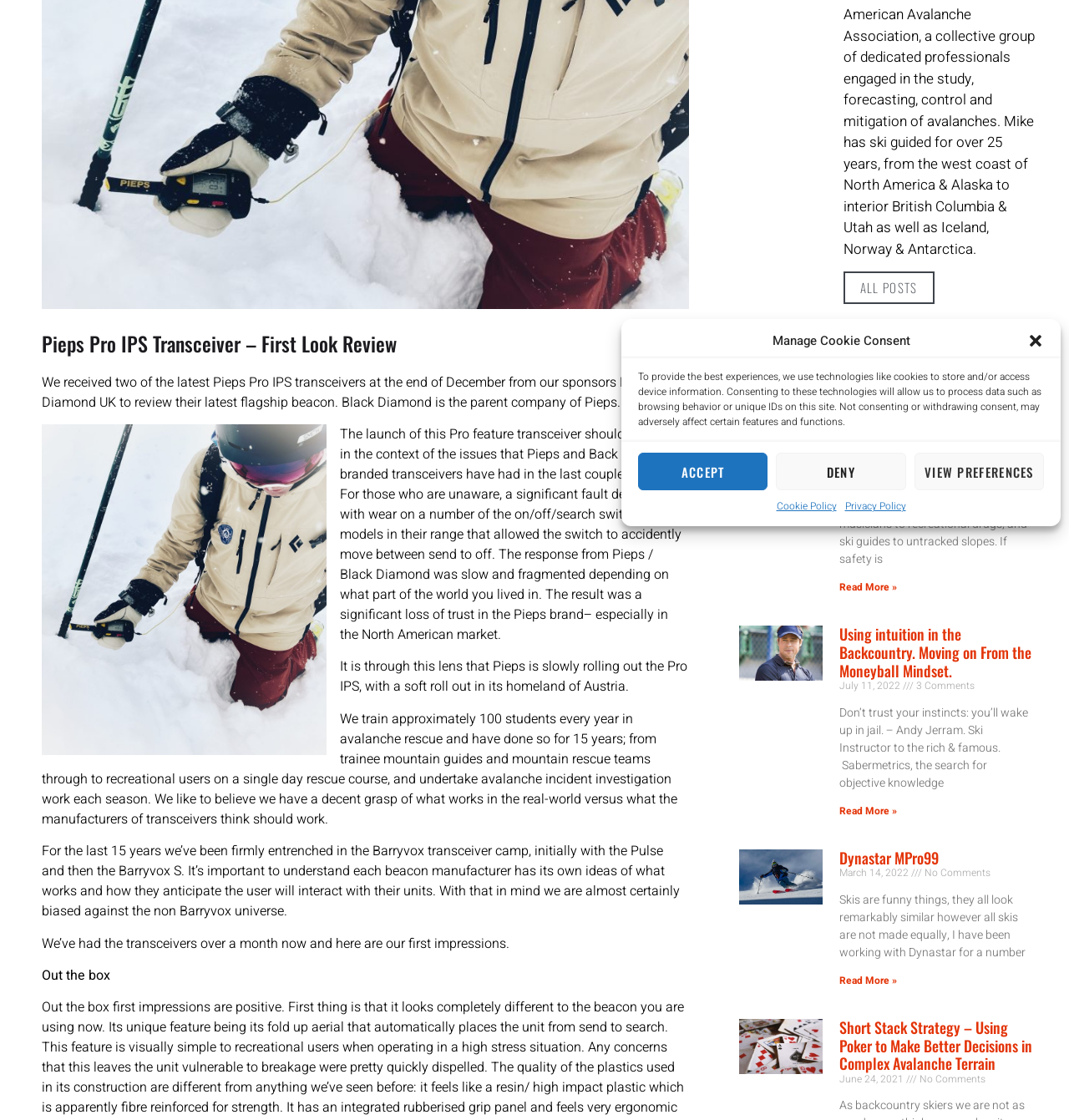Determine the bounding box for the UI element that matches this description: "All Posts".

[0.789, 0.242, 0.874, 0.271]